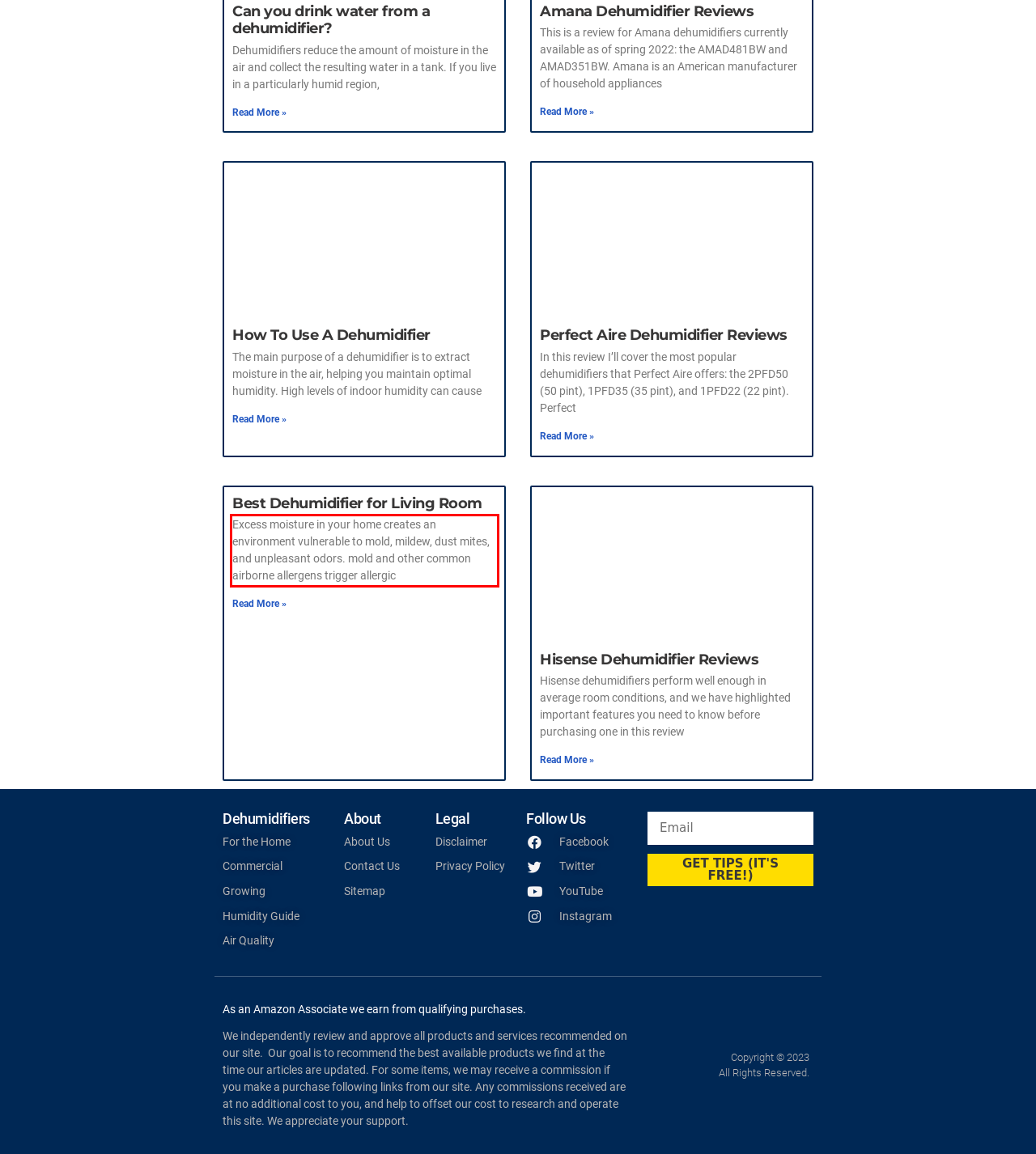Look at the screenshot of the webpage, locate the red rectangle bounding box, and generate the text content that it contains.

Excess moisture in your home creates an environment vulnerable to mold, mildew, dust mites, and unpleasant odors. mold and other common airborne allergens trigger allergic